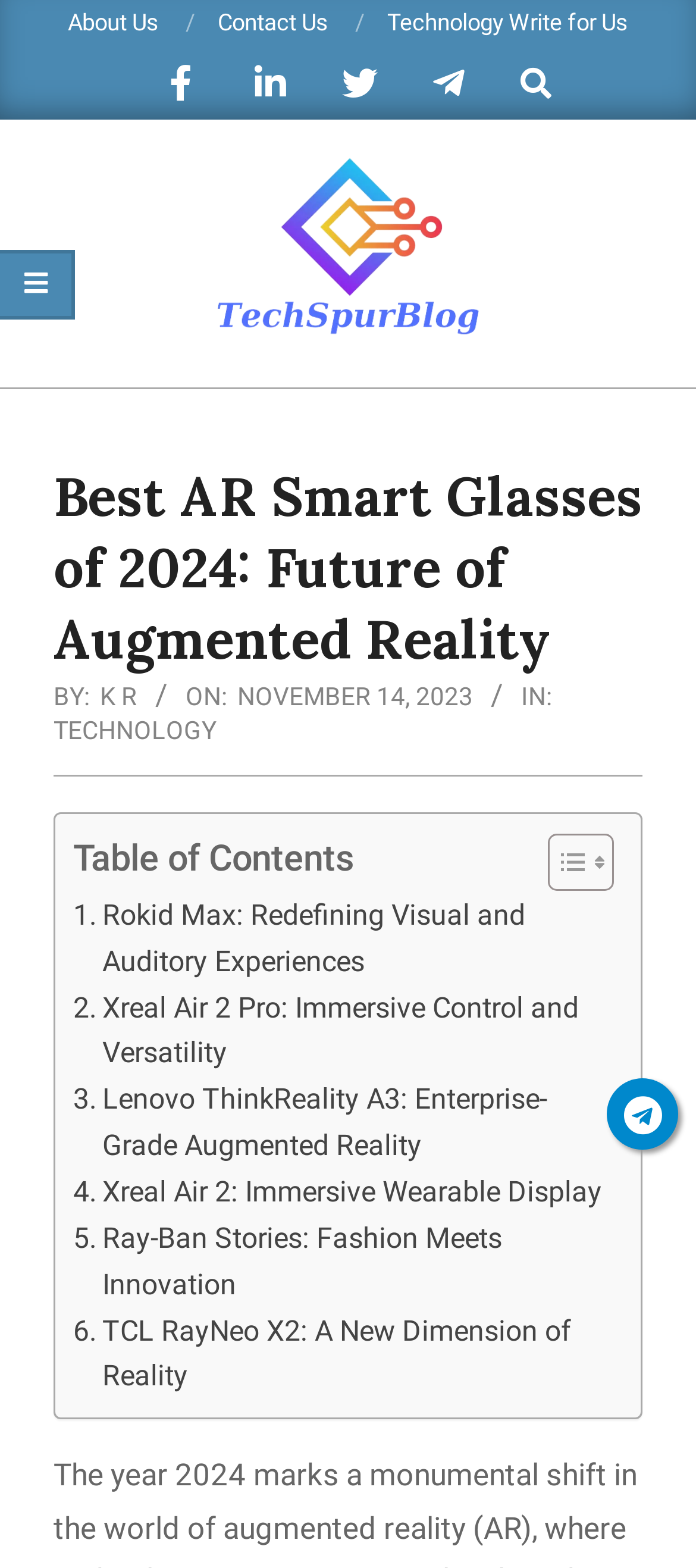Please identify the bounding box coordinates of the element that needs to be clicked to perform the following instruction: "Read the article about Rokid Max".

[0.105, 0.569, 0.869, 0.628]